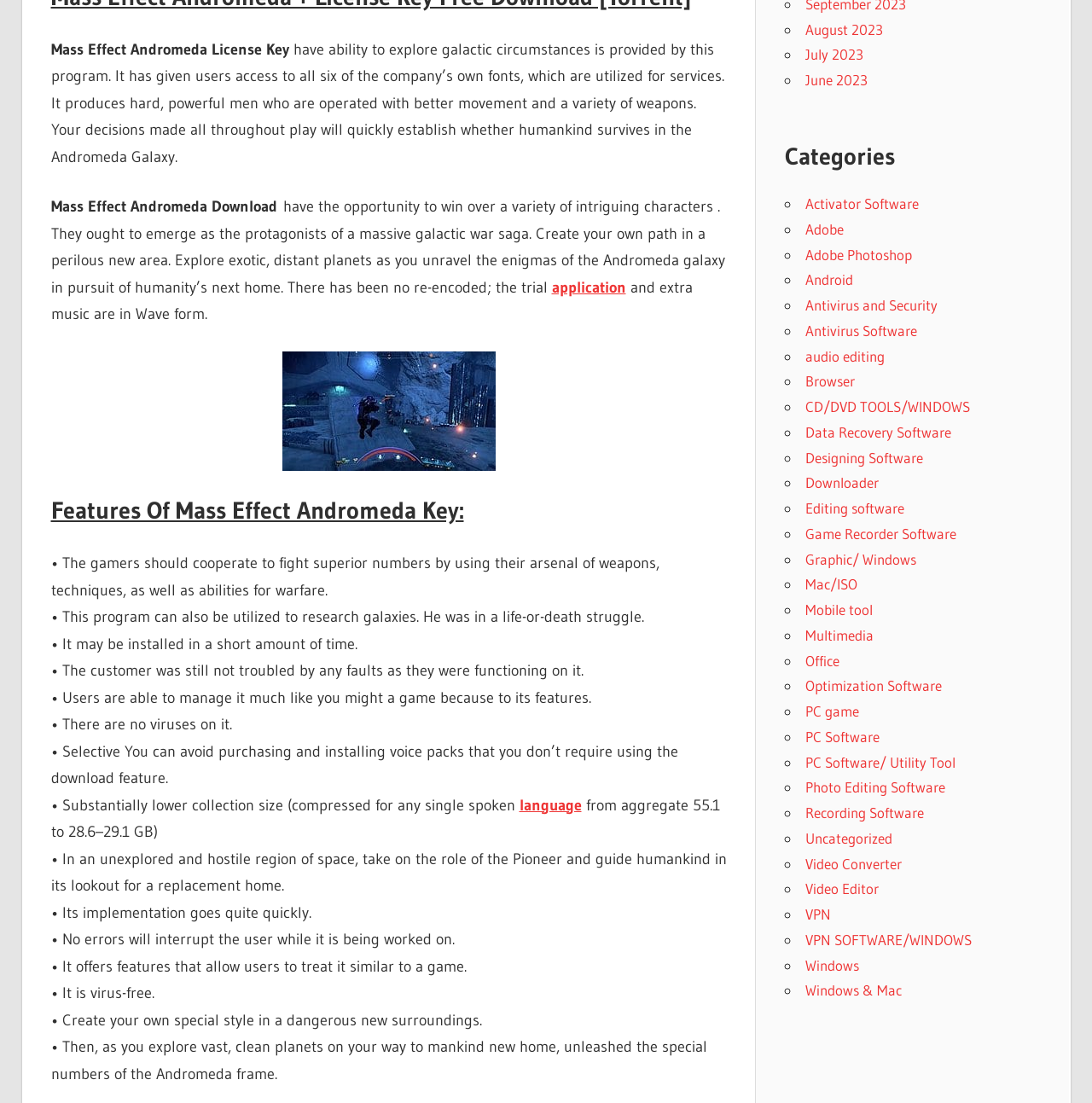Highlight the bounding box coordinates of the element that should be clicked to carry out the following instruction: "Explore the 'Mass Effect Andromeda Crack Latest Version [Updated] 2023' image". The coordinates must be given as four float numbers ranging from 0 to 1, i.e., [left, top, right, bottom].

[0.258, 0.318, 0.454, 0.427]